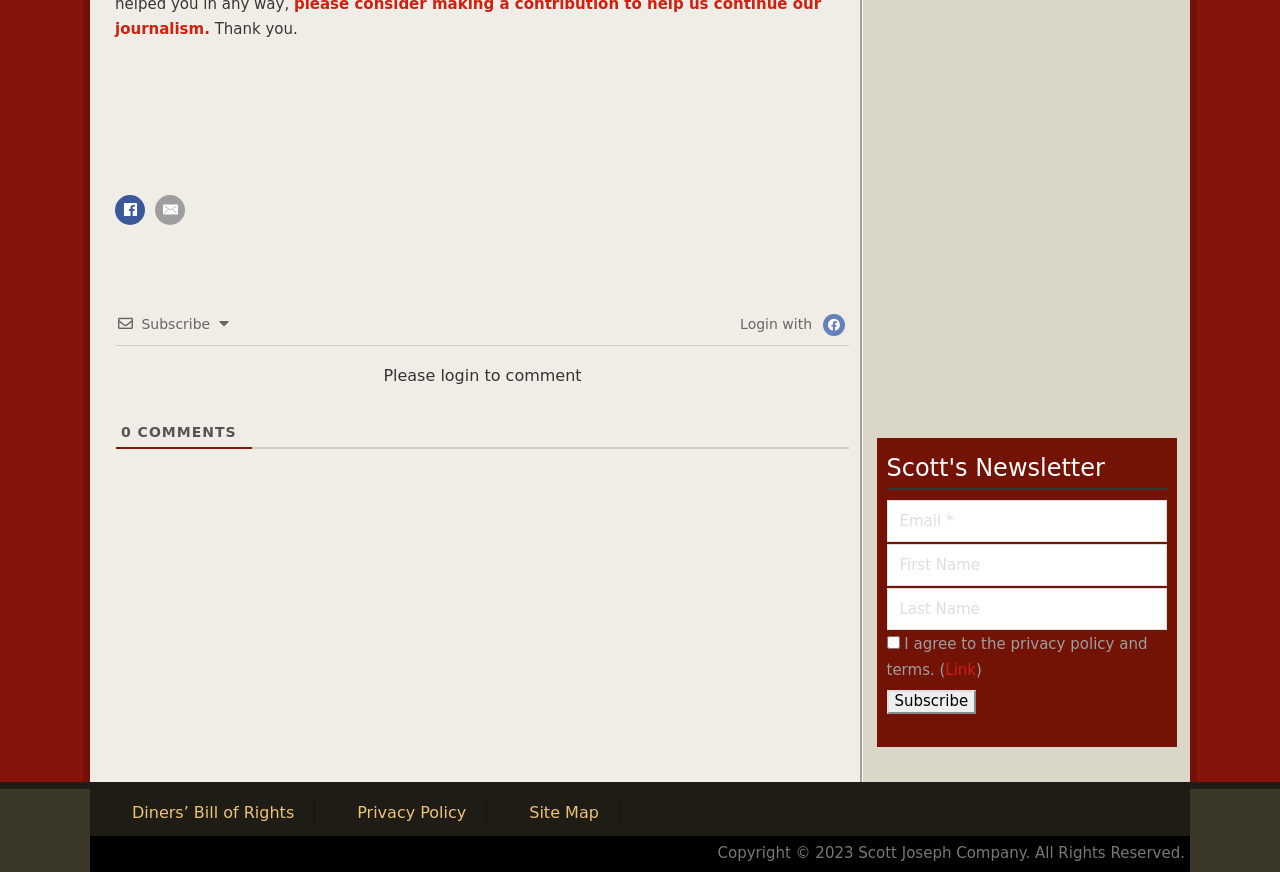Refer to the image and provide an in-depth answer to the question:
What is the purpose of the links at the bottom of the page?

The links at the bottom of the page, including 'Diners’ Bill of Rights', 'Privacy Policy', and 'Site Map', are likely intended to provide users with additional information about the site and its policies.